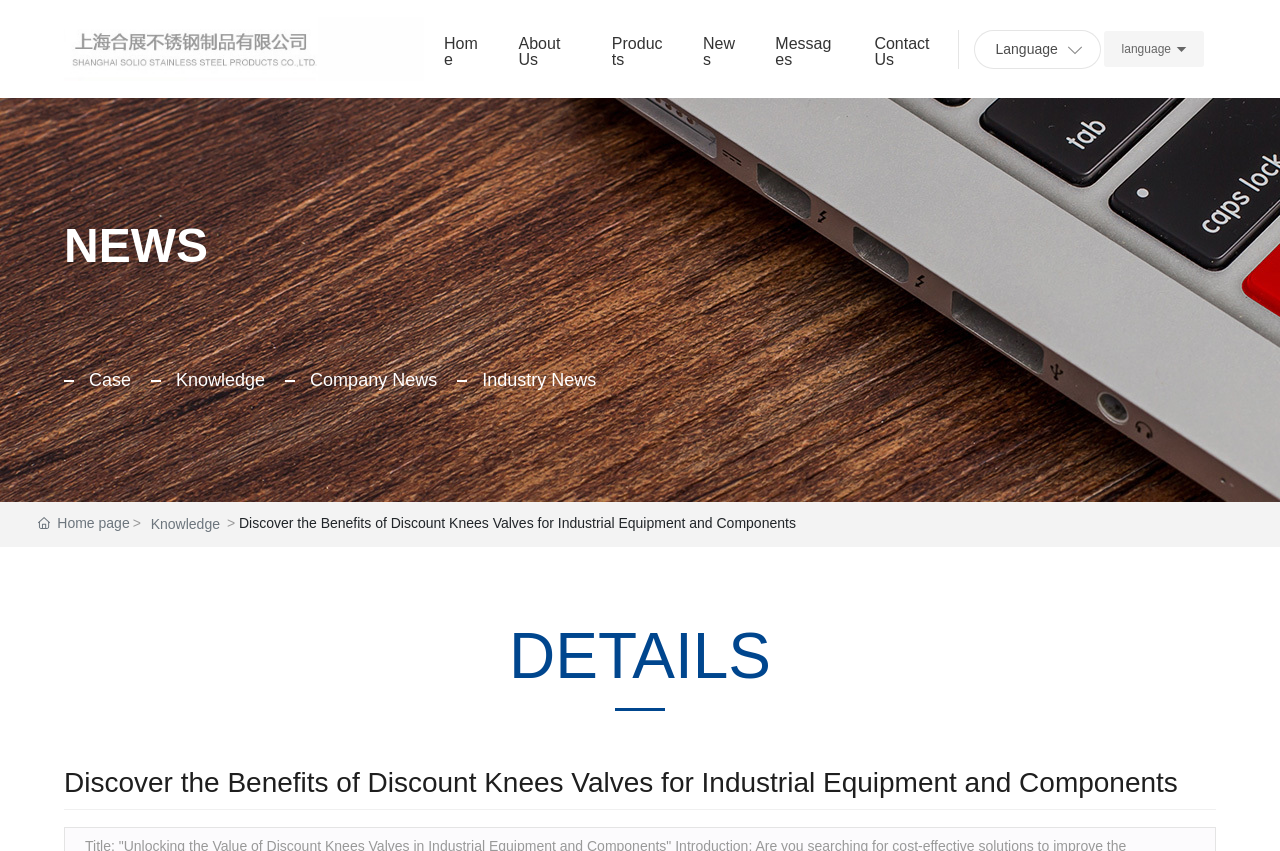How many main navigation links are there?
Using the details from the image, give an elaborate explanation to answer the question.

The main navigation links are 'Home', 'About Us', 'Products', 'News', 'Messages', and 'Contact Us', which are located at the top of the webpage.